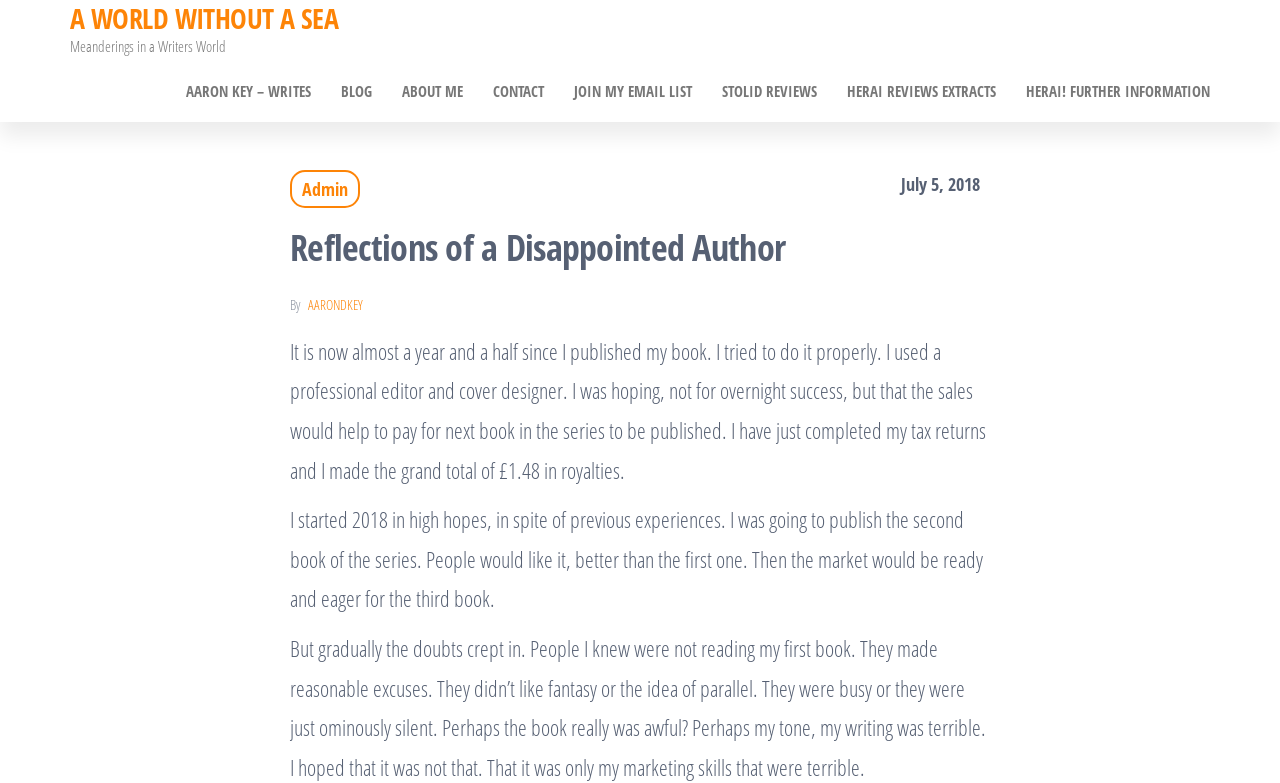Find the bounding box coordinates for the element that must be clicked to complete the instruction: "join email list". The coordinates should be four float numbers between 0 and 1, indicated as [left, top, right, bottom].

[0.437, 0.078, 0.552, 0.155]